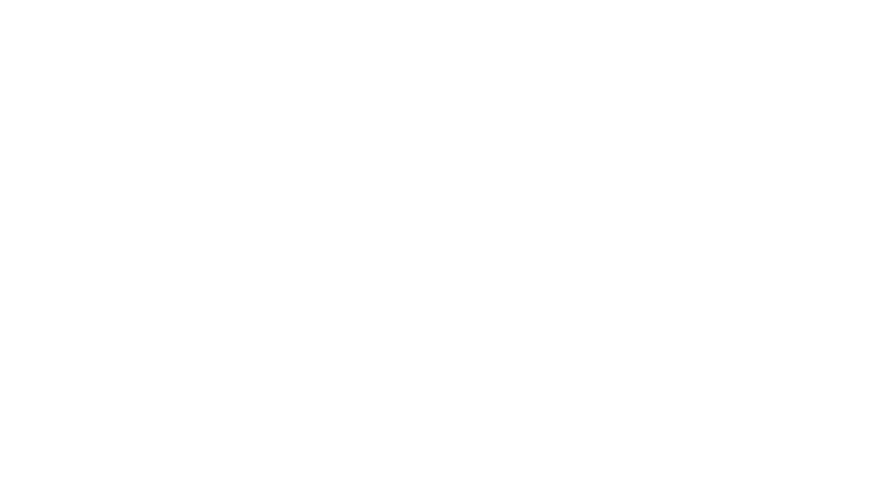Please answer the following query using a single word or phrase: 
What is the ideal format for this template?

PowerPoint and Keynote